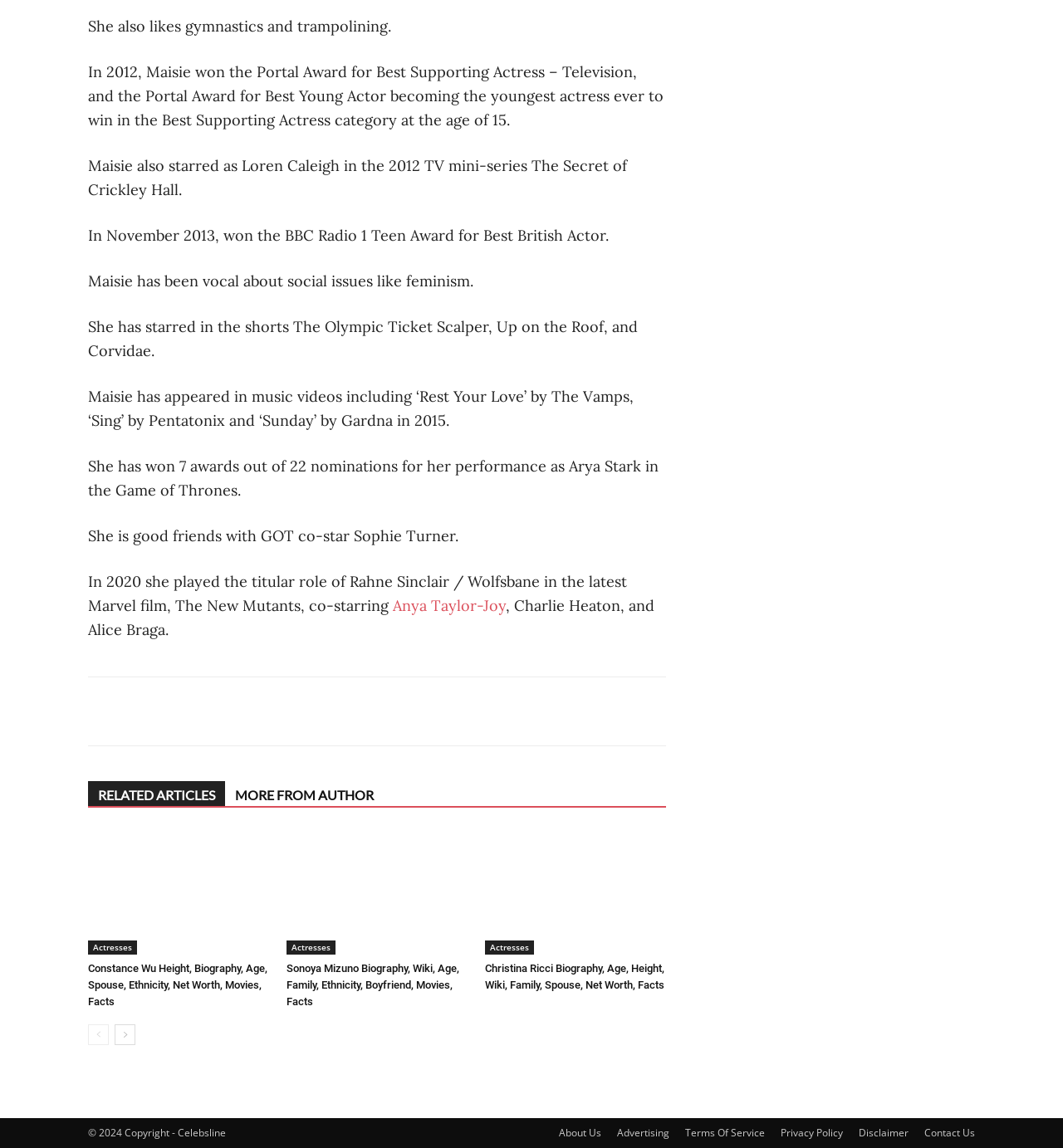Provide the bounding box coordinates of the HTML element this sentence describes: "Anya Taylor-Joy". The bounding box coordinates consist of four float numbers between 0 and 1, i.e., [left, top, right, bottom].

[0.37, 0.519, 0.476, 0.536]